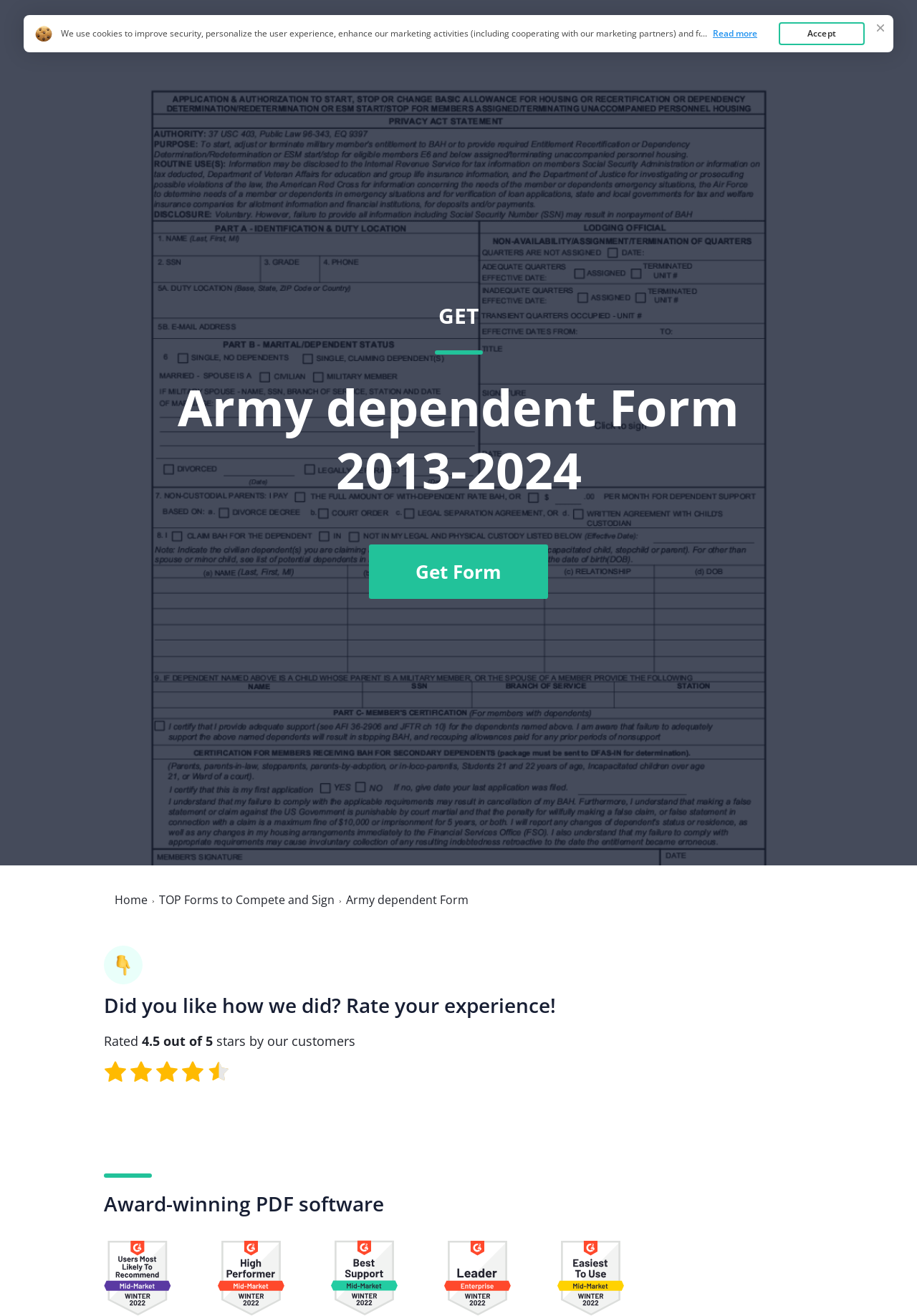Identify the bounding box coordinates for the region of the element that should be clicked to carry out the instruction: "Click the link to go to the home page". The bounding box coordinates should be four float numbers between 0 and 1, i.e., [left, top, right, bottom].

[0.755, 0.028, 0.791, 0.04]